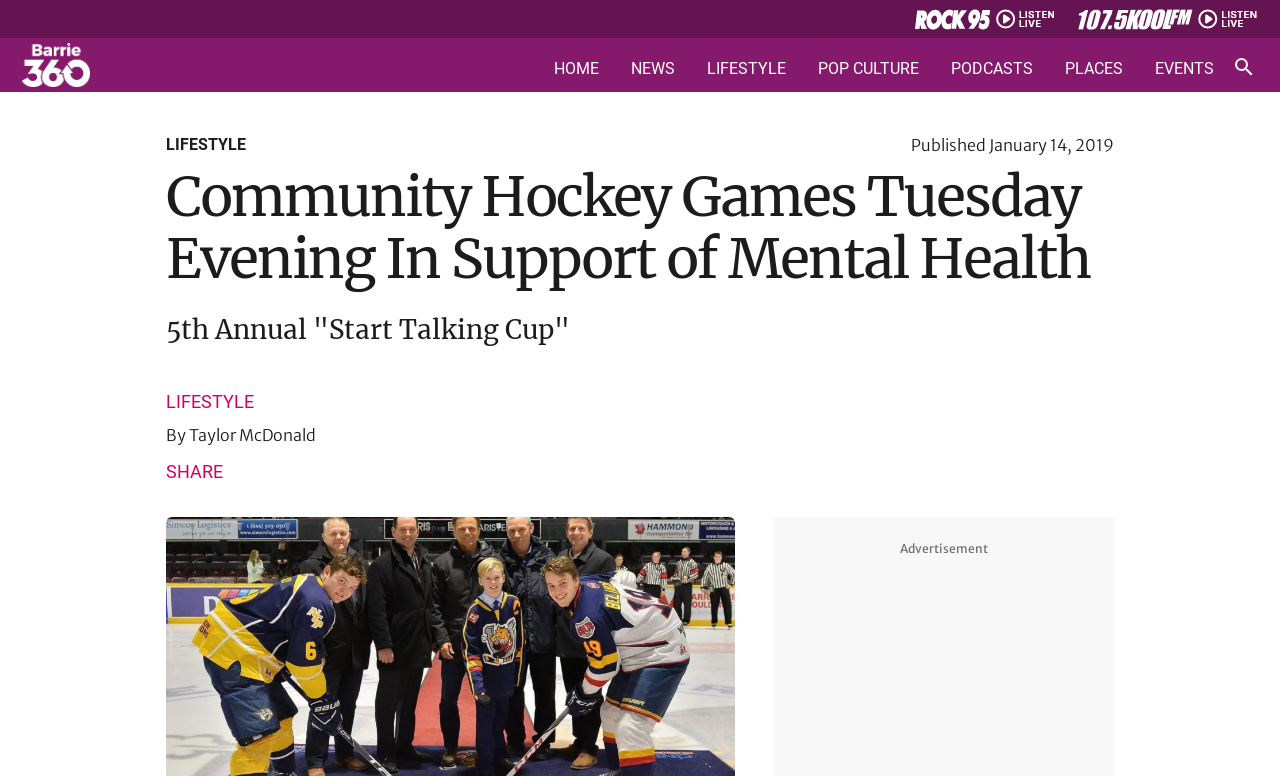What is the category of the article?
Answer the question with as much detail as you can, using the image as a reference.

The category of the article can be found in the heading element with the text 'LIFESTYLE', which is located above the heading 'Community Hockey Games Tuesday Evening In Support of Mental Health'.